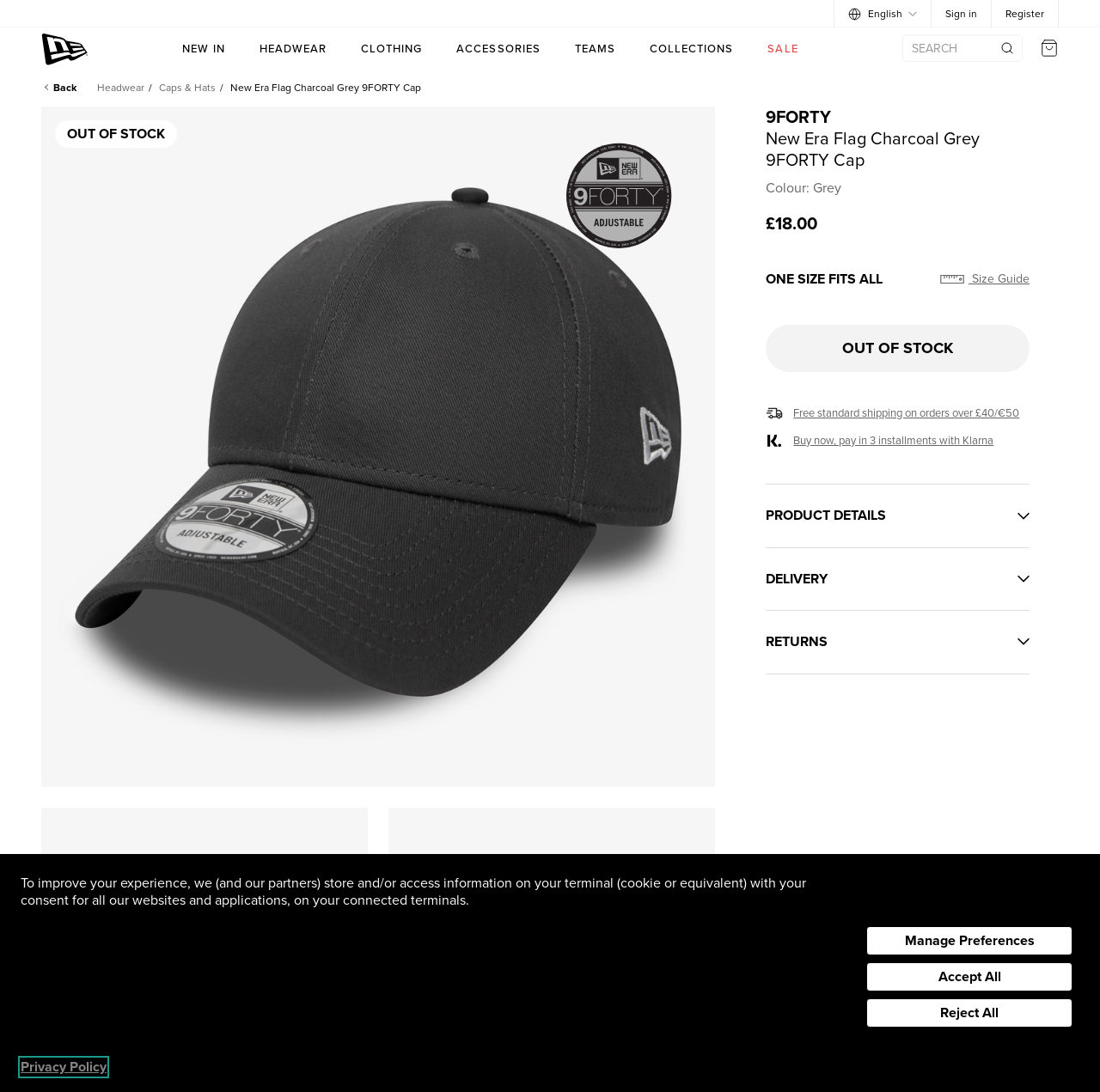Please find the bounding box coordinates for the clickable element needed to perform this instruction: "Get size guide for the cap".

[0.855, 0.248, 0.936, 0.264]